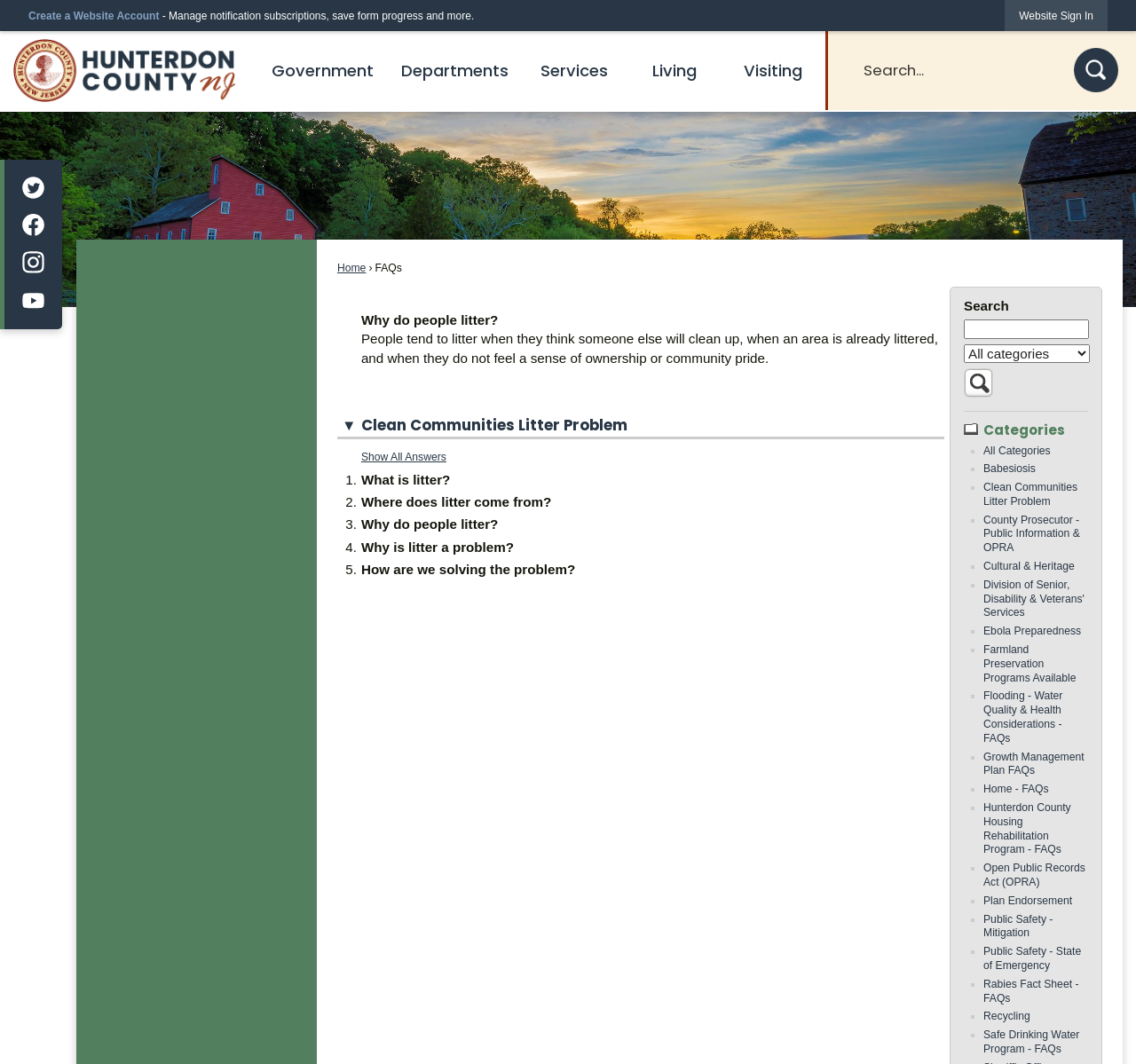Can you find the bounding box coordinates of the area I should click to execute the following instruction: "Go to Home page"?

[0.297, 0.246, 0.322, 0.258]